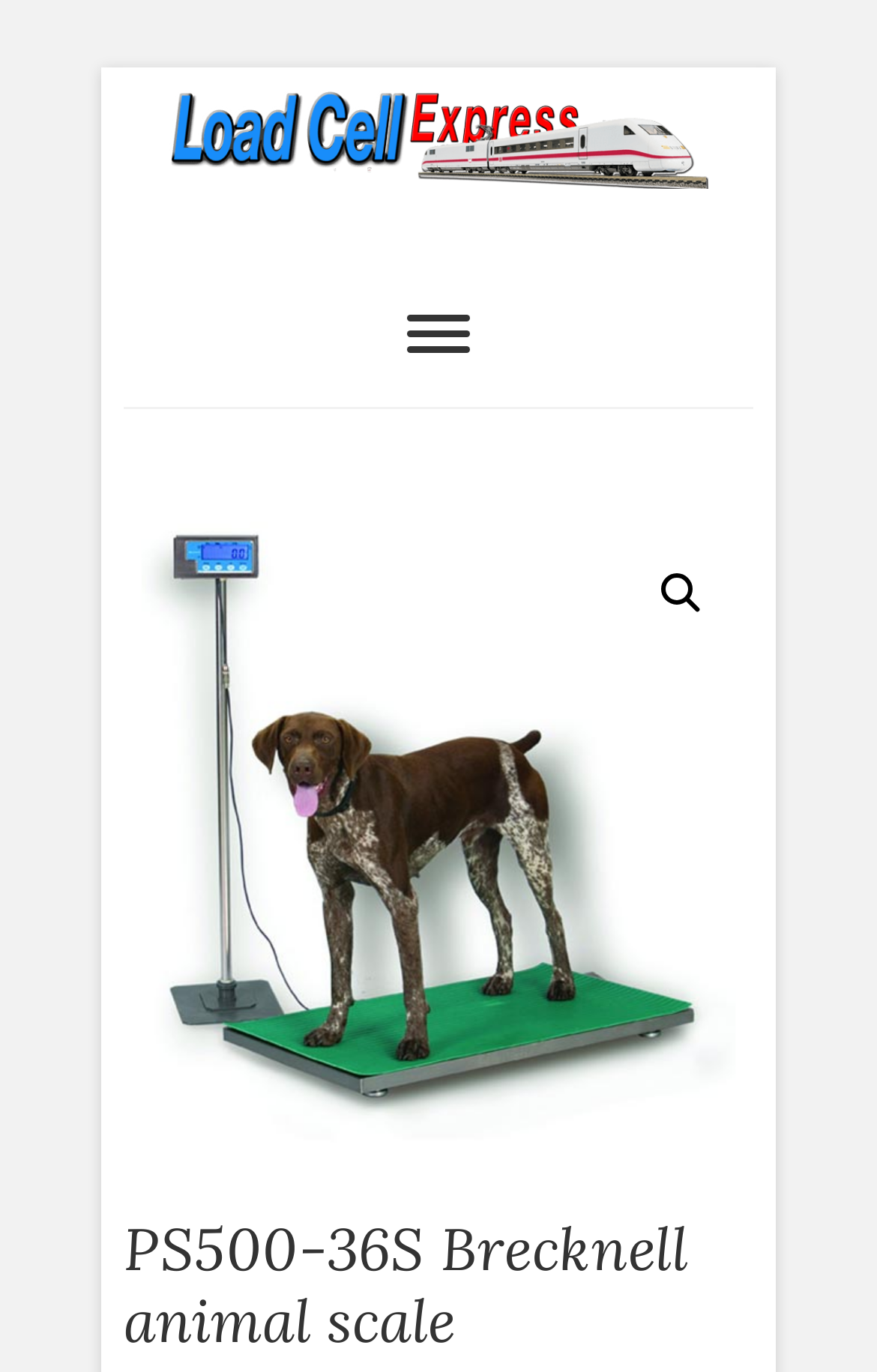Describe all the key features of the webpage in detail.

The webpage is about the PS500-36S Brecknell animal scale, a product for weighing animals such as dogs, hogs, sheep, goats, or alpacas with a capacity of 550 pounds. 

At the top left corner, there is a "Skip to content" link. To the right of it, the Load Cell Express logo is displayed, which is an image with a link to the Load Cell Express website. Below the logo, the text "Load Cell Express" is written in a heading, which is also a link. 

Next to the logo, the text "LOAD CELL EXPRESS" is displayed in a static text element. 

Below these elements, a navigation menu labeled "Main Menu" is located, which contains a button to expand or collapse the menu. The menu has a primary menu item that is not expanded by default. 

On the right side of the navigation menu, a search icon represented by a magnifying glass is displayed as a link. 

Below the navigation menu, a large image of the PS500 Brecknell animal scale is displayed, which is also a link to the product. Above the image, a heading with the product name "PS500-36S Brecknell animal scale" is written.